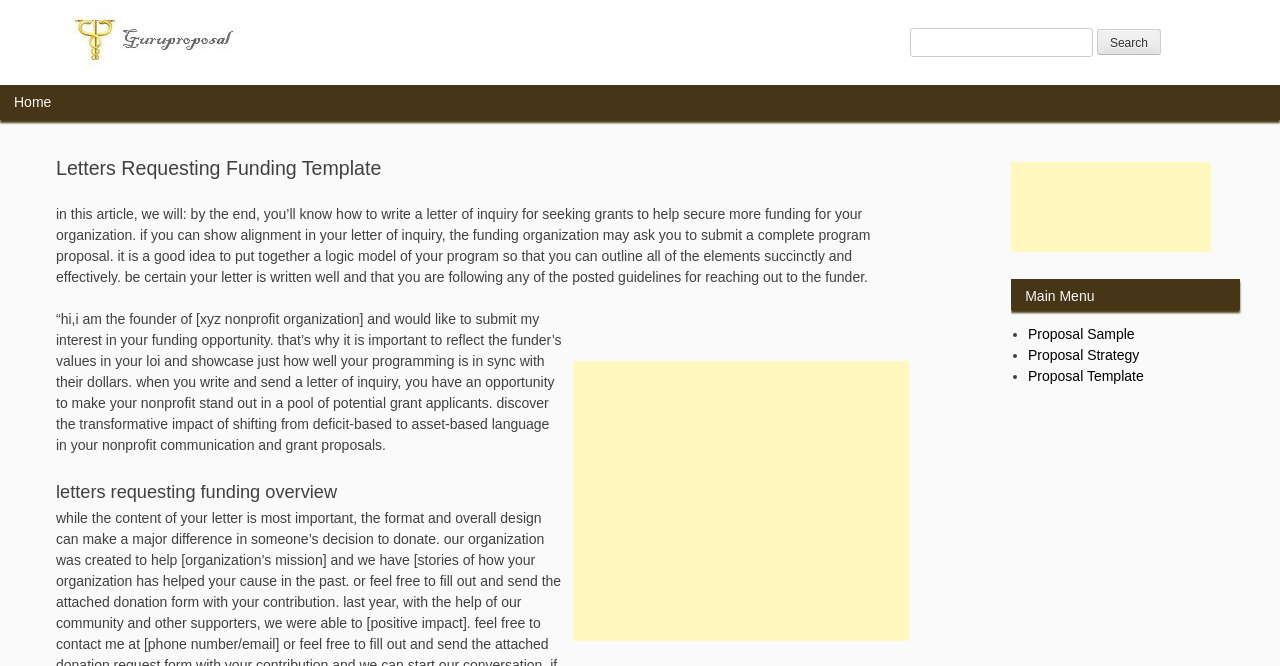Please provide a one-word or short phrase answer to the question:
What is the main topic of the webpage?

Letters requesting funding